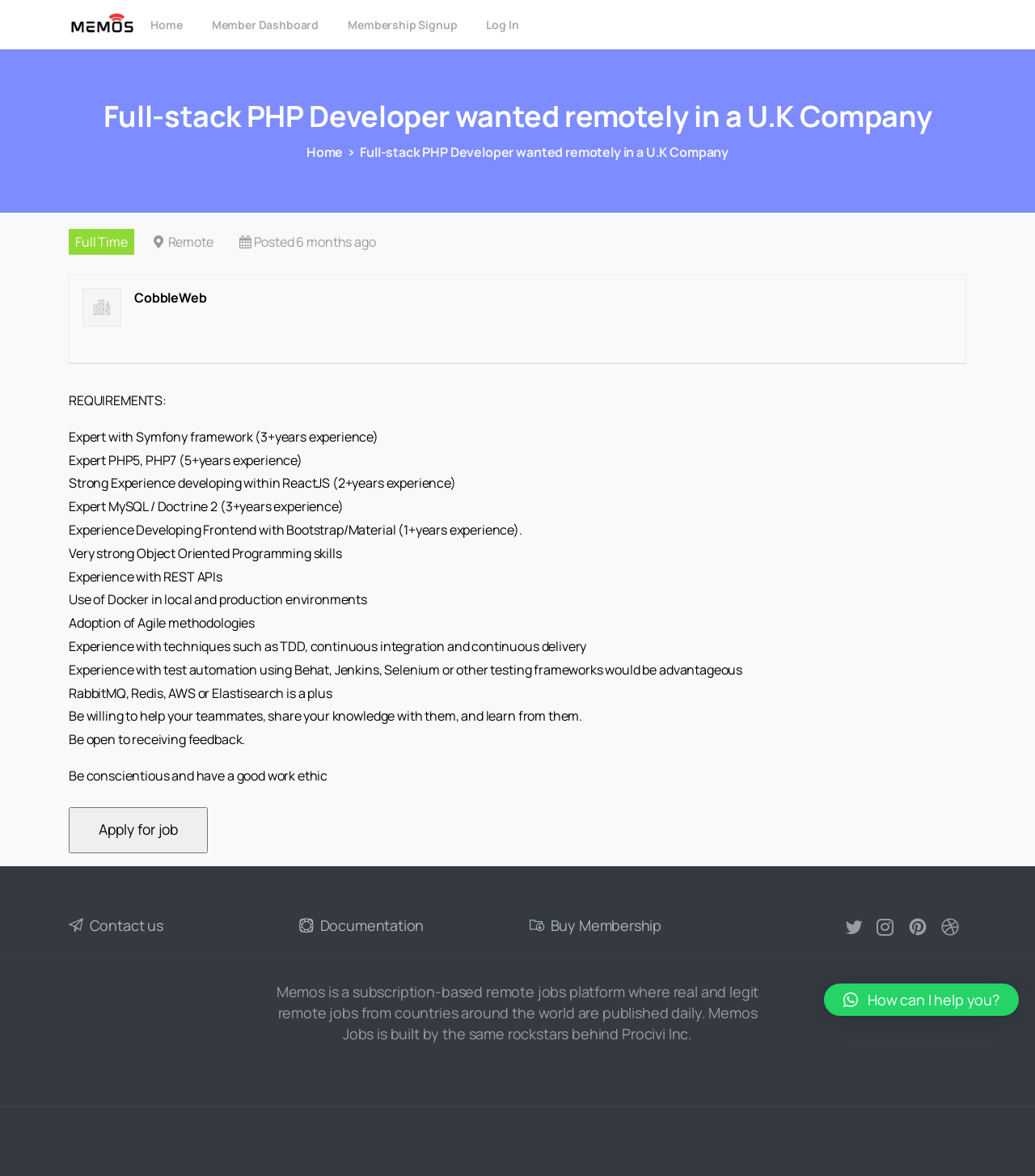What is the job type of the job posting?
Deliver a detailed and extensive answer to the question.

I determined the job type by looking at the heading of the job posting, which is 'Full-stack PHP Developer wanted remotely in a U.K Company'. This heading clearly indicates the type of job being posted.